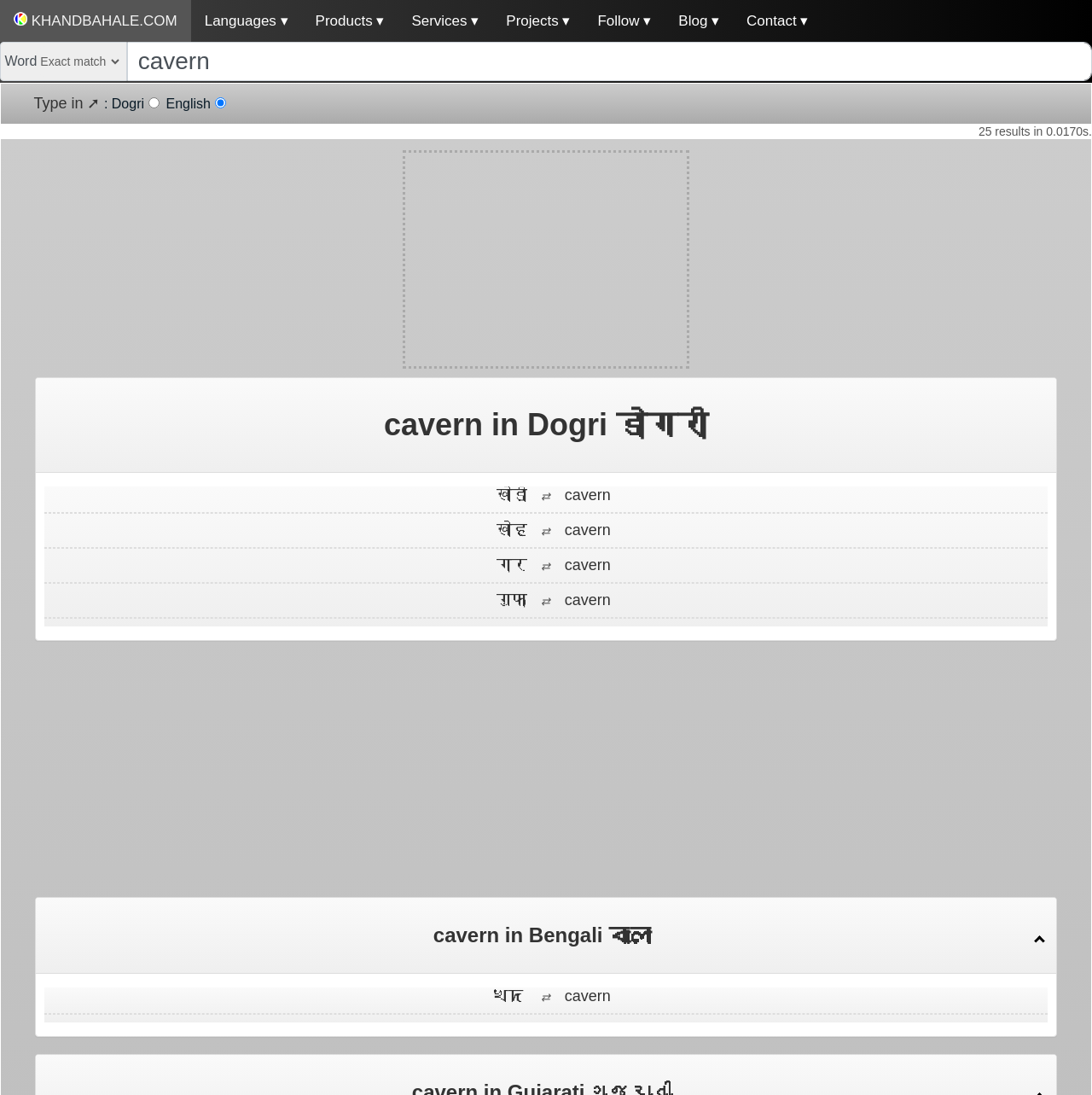How many results are shown?
Give a detailed response to the question by analyzing the screenshot.

The number of results shown is 25 because the text '25 results in 0.0170s.' is displayed on the webpage, indicating the number of results retrieved.